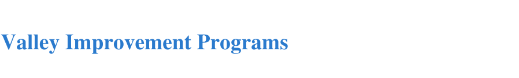What is the tone set by the visual element?
Answer with a single word or phrase, using the screenshot for reference.

Inviting and clear